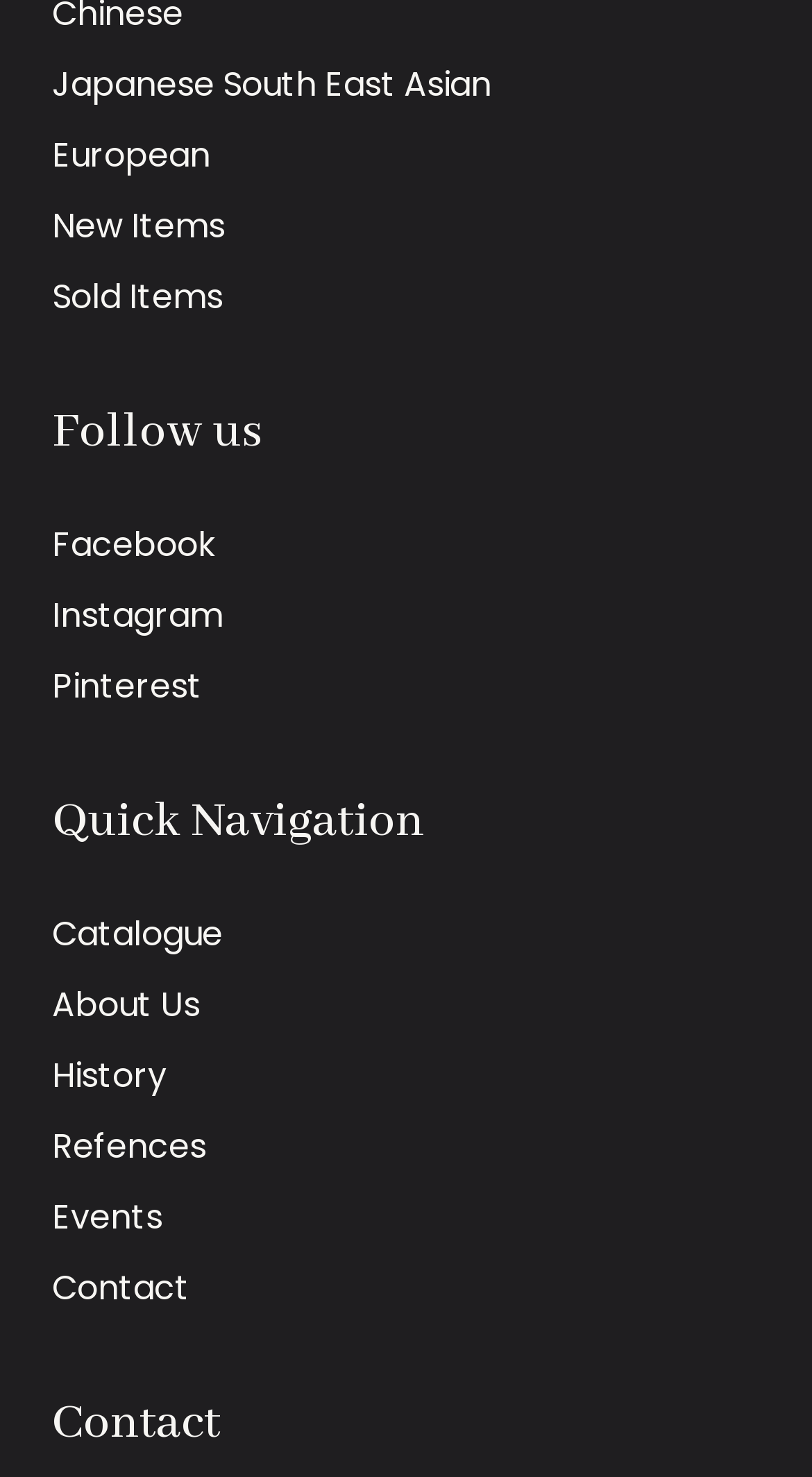Show the bounding box coordinates of the region that should be clicked to follow the instruction: "Follow us on Facebook."

[0.064, 0.352, 0.267, 0.384]